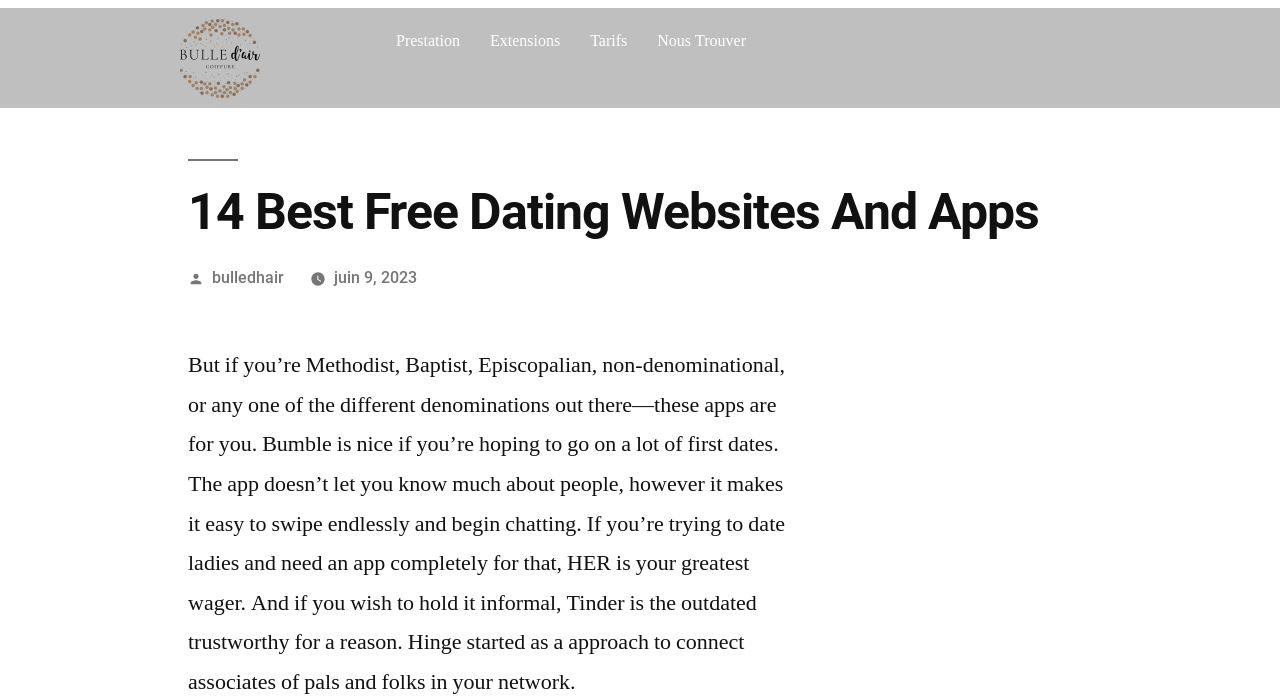Please locate and retrieve the main header text of the webpage.

14 Best Free Dating Websites And Apps